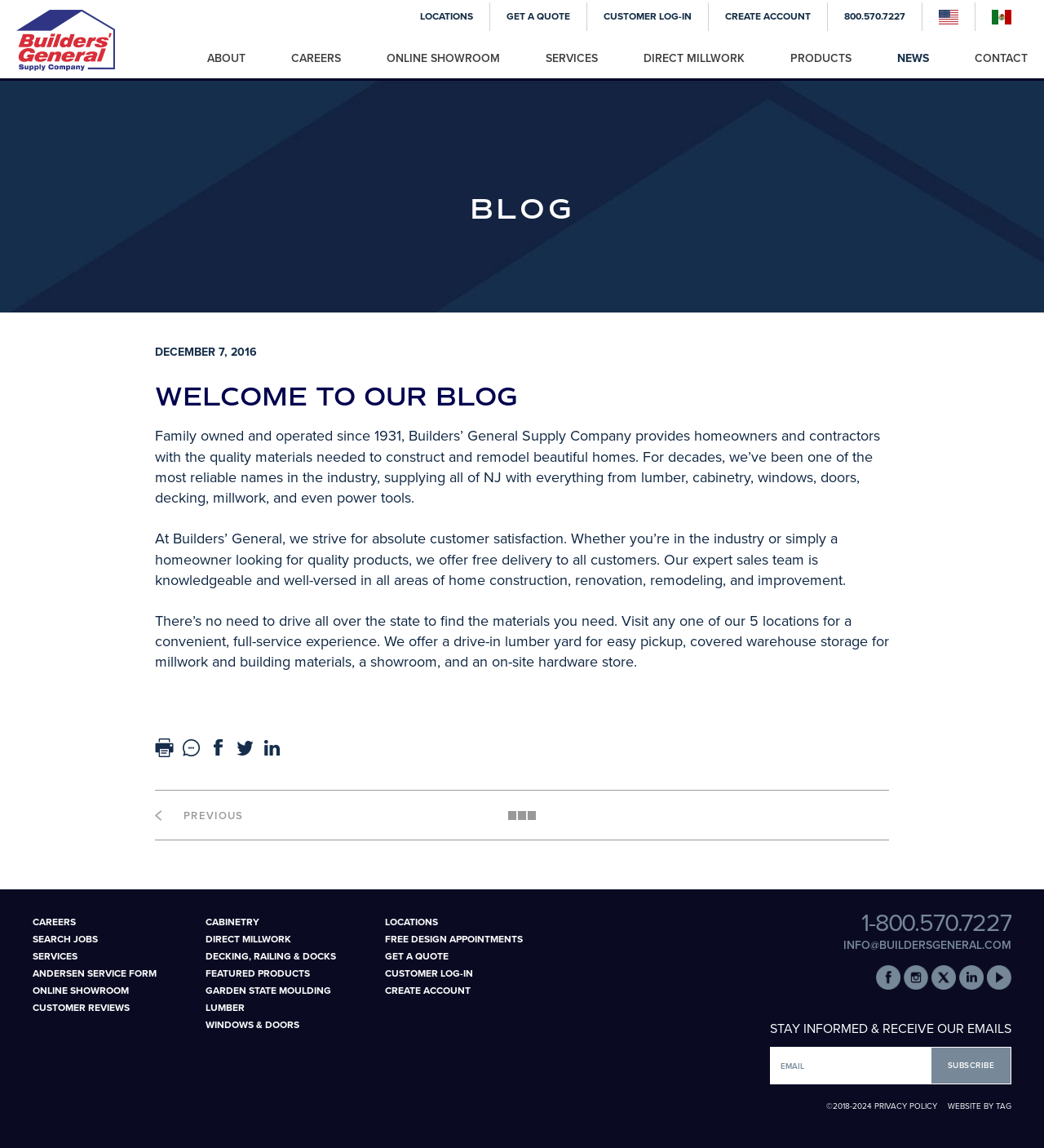What is the contact phone number of Builders' General?
Answer the question in a detailed and comprehensive manner.

The contact phone number of Builders' General is displayed at the bottom of the webpage, along with other contact information such as an email address and social media links. This phone number is likely a toll-free number for customers to call for inquiries or support.